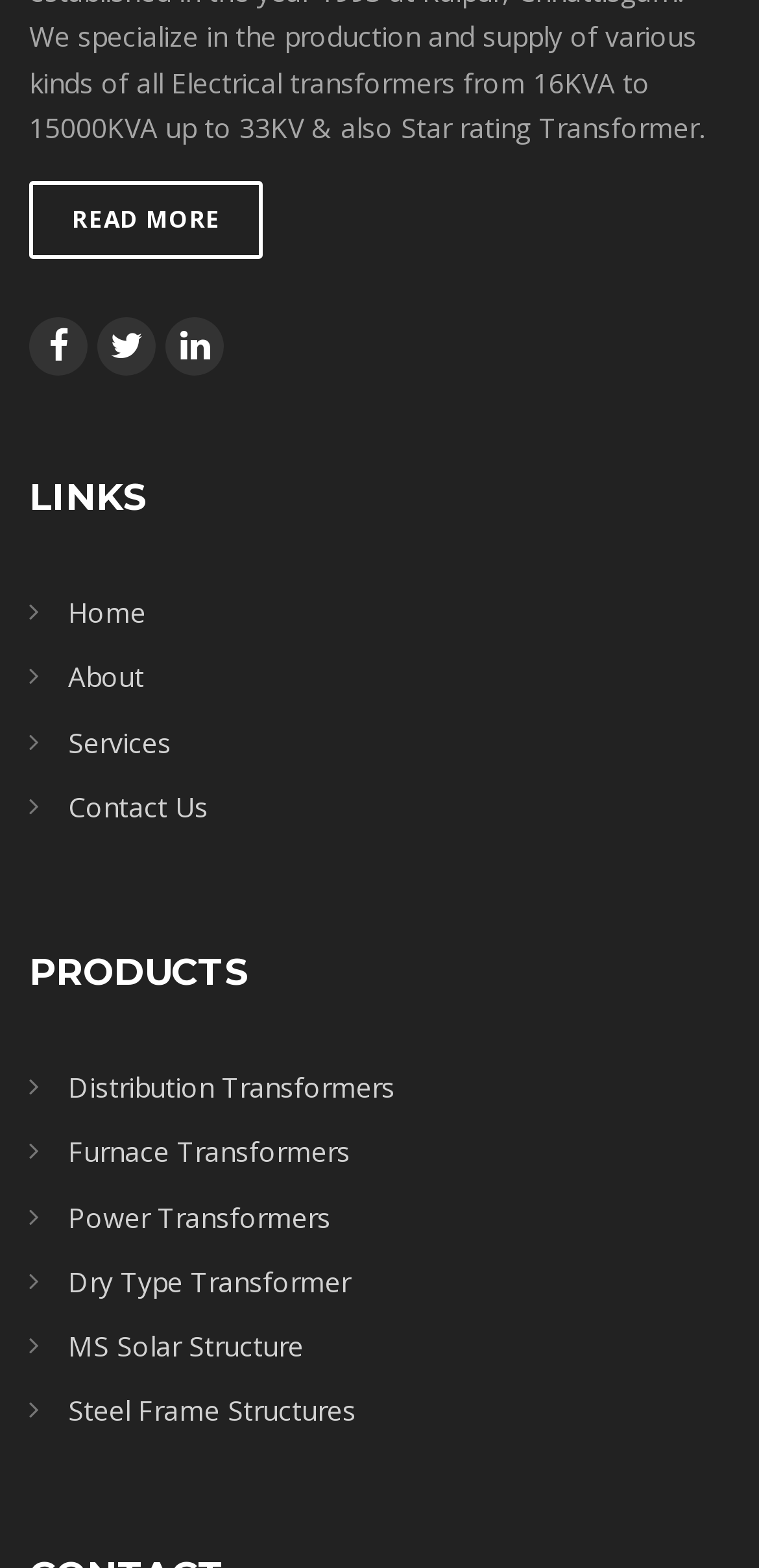What is the last link under the 'PRODUCTS' heading?
Look at the image and answer with only one word or phrase.

Steel Frame Structures